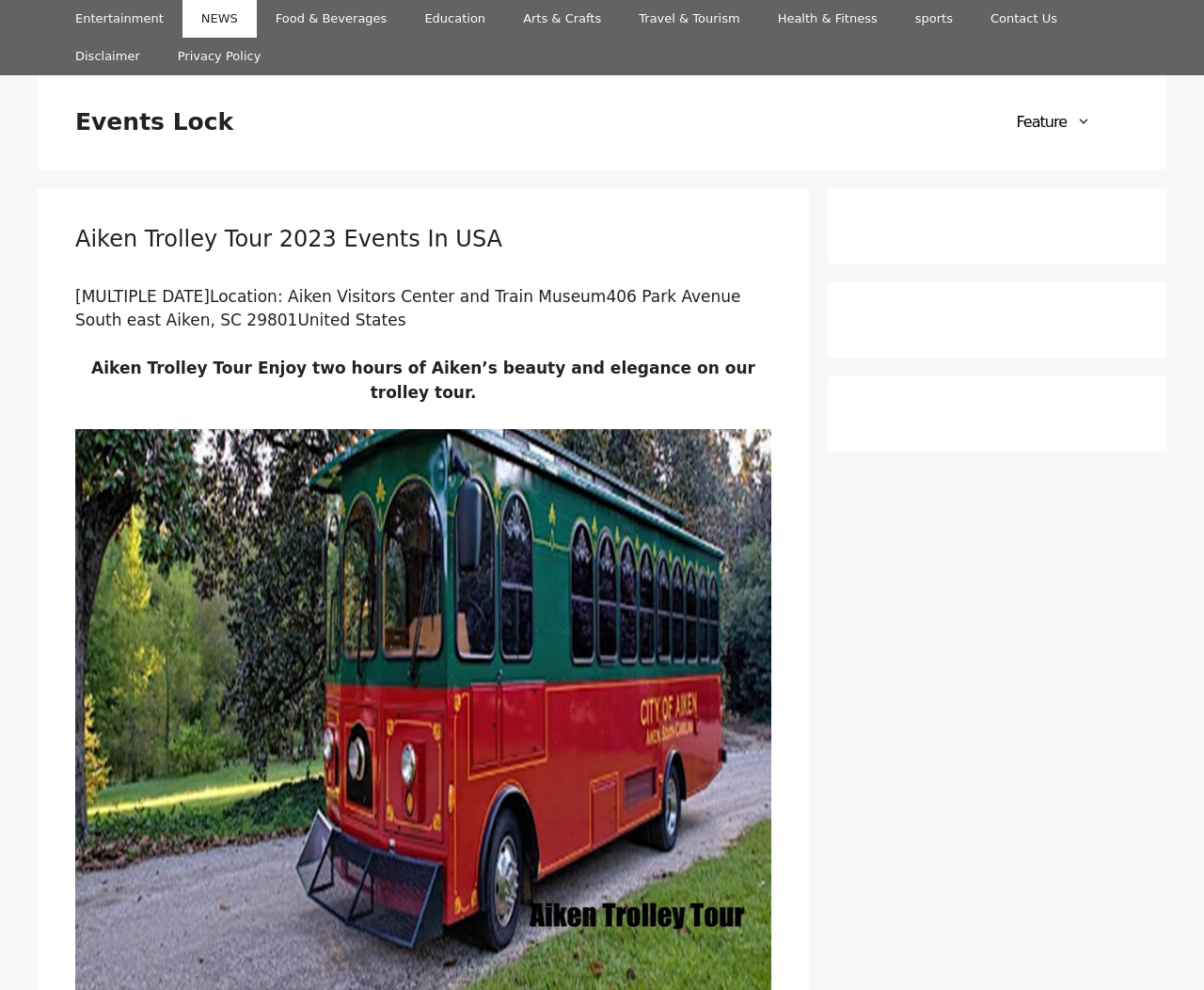Answer the following query concisely with a single word or phrase:
How long does the tour last?

Two hours